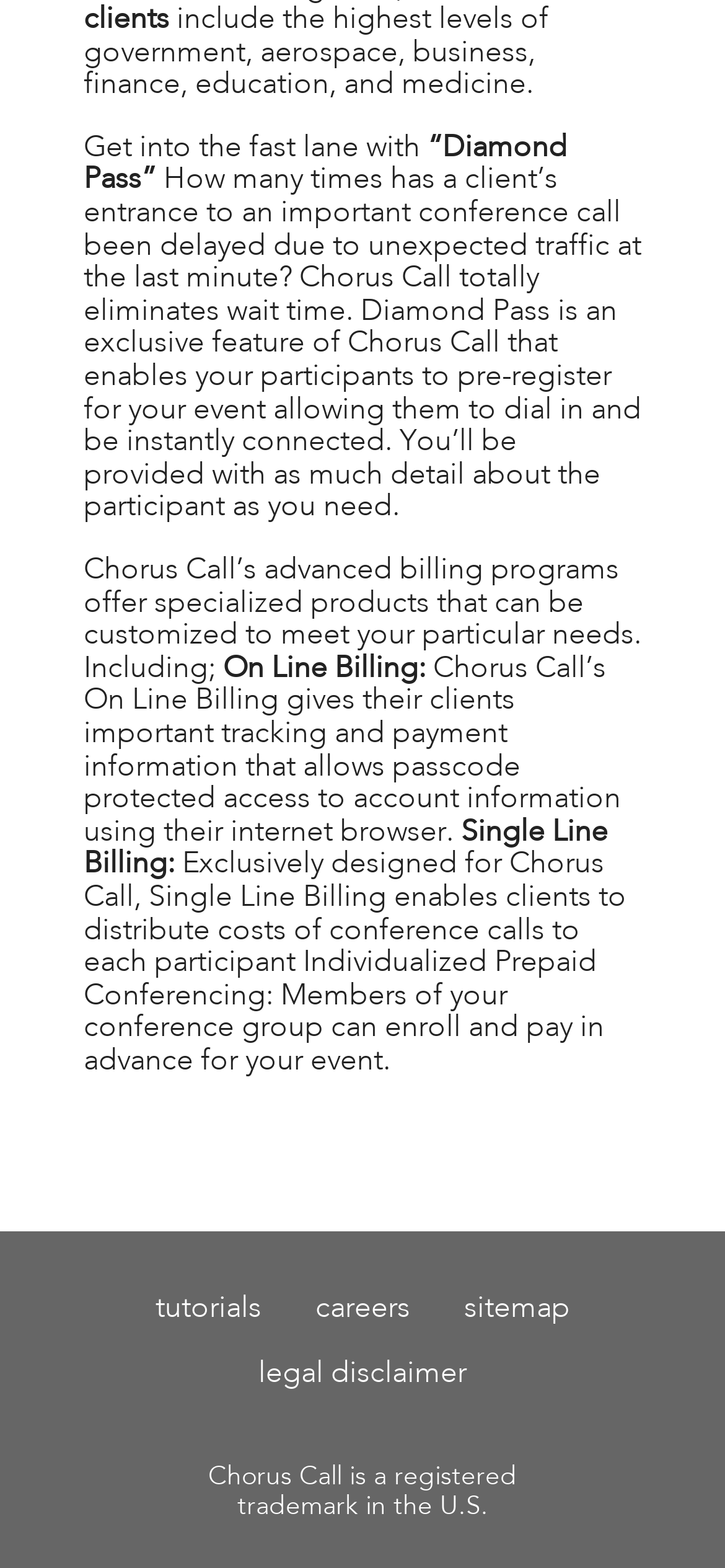Please respond to the question with a concise word or phrase:
What is the relationship between Chorus Call and the U.S.?

Registered trademark